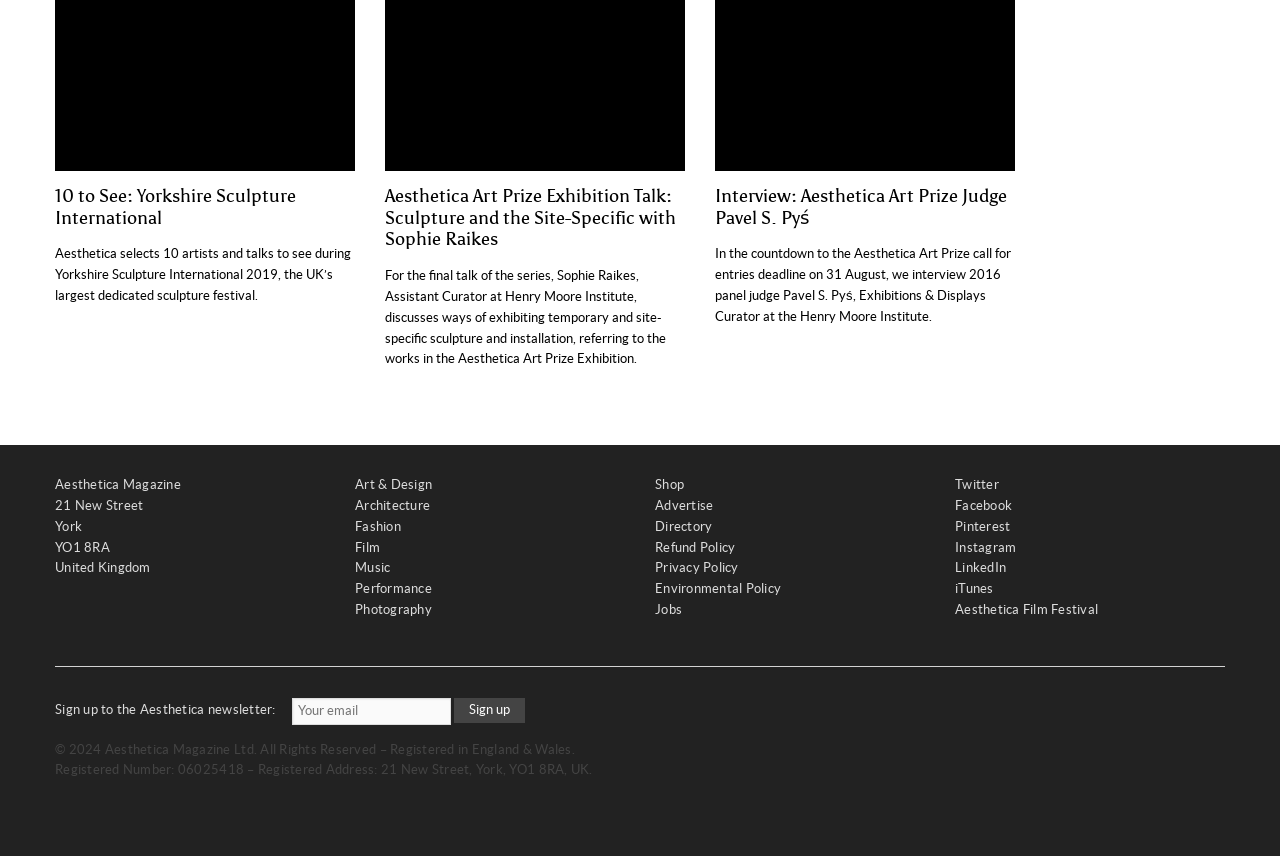Please specify the bounding box coordinates of the region to click in order to perform the following instruction: "Click on the 'Twitter' link".

[0.746, 0.558, 0.78, 0.575]